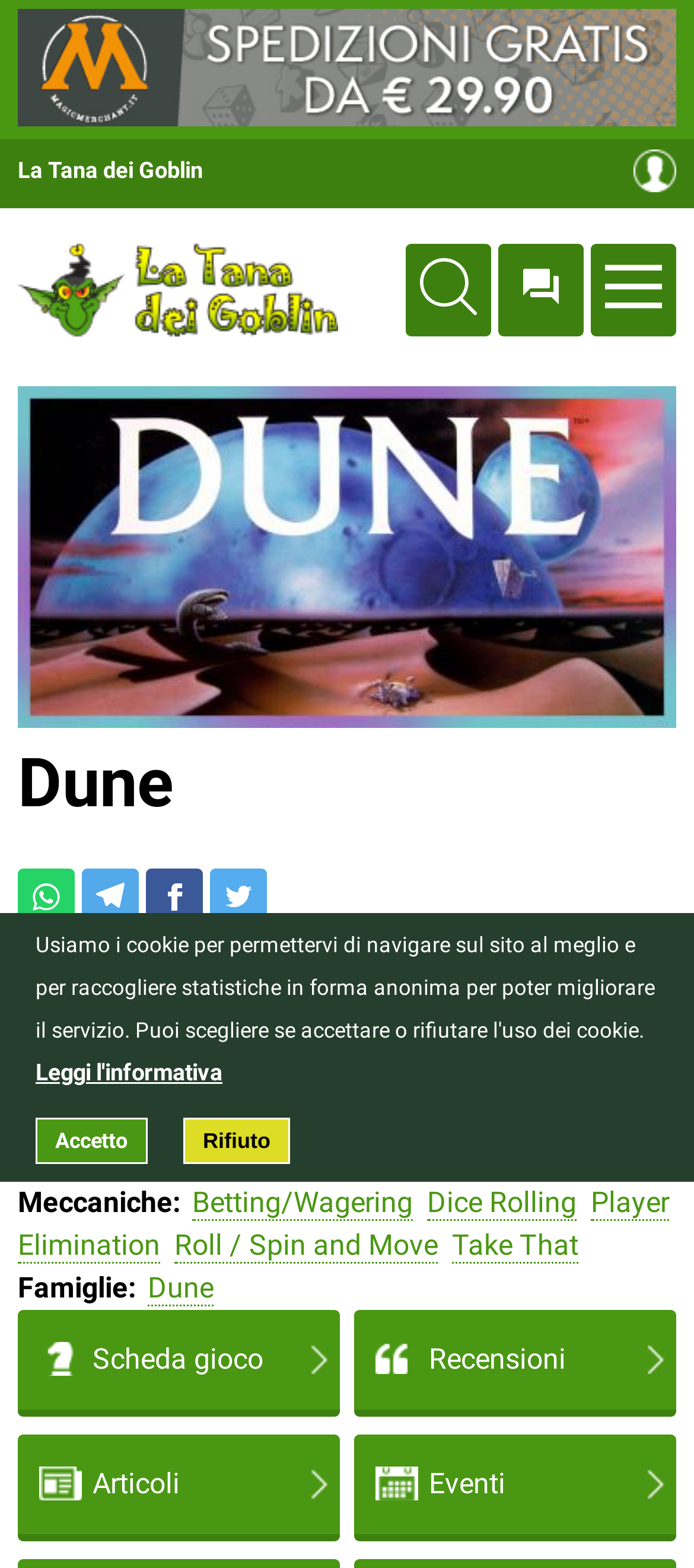Please locate the clickable area by providing the bounding box coordinates to follow this instruction: "View articles about Dune".

[0.026, 0.915, 0.49, 0.979]